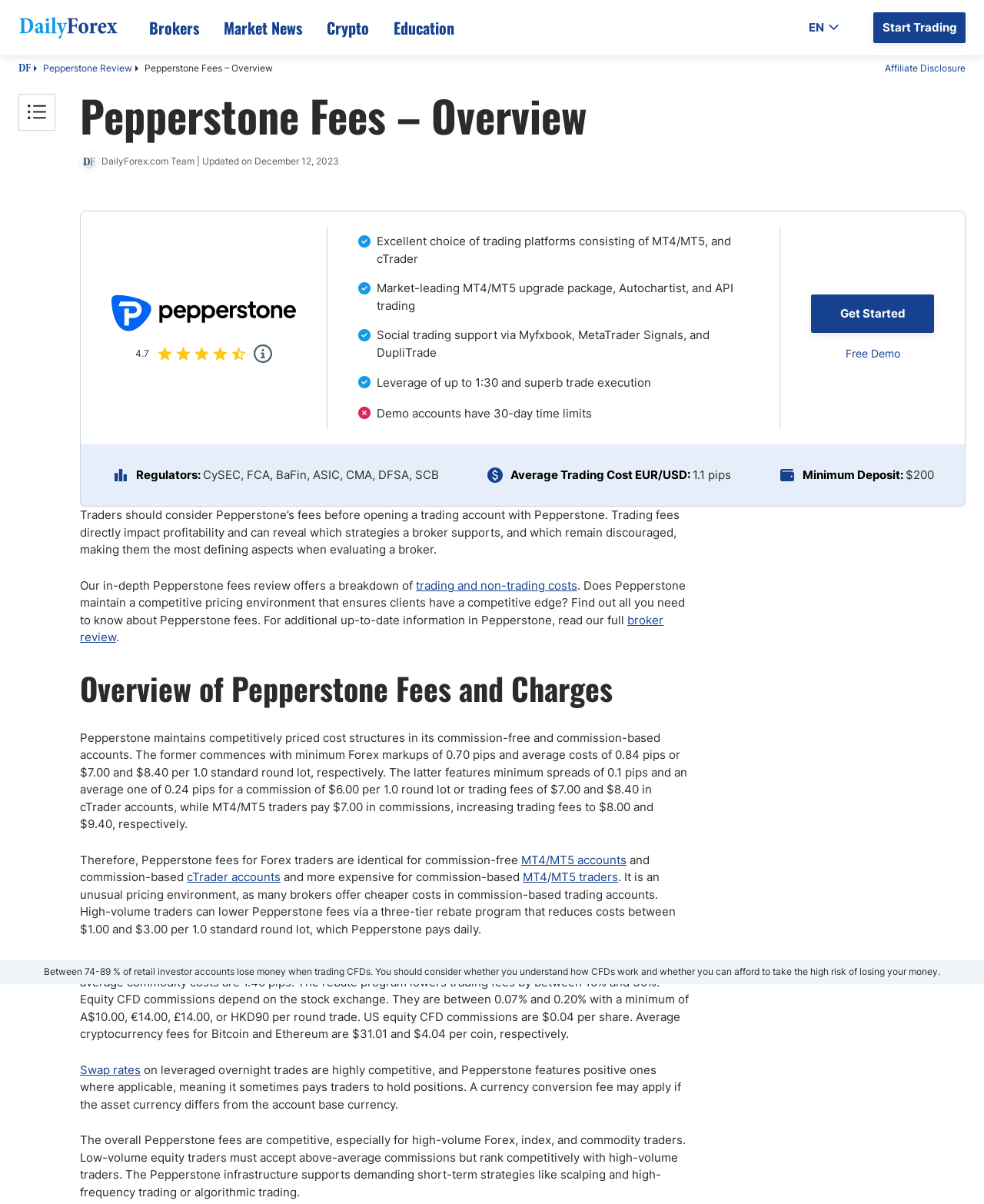What is the category of brokers that 'Pepperstone' belongs to?
Answer briefly with a single word or phrase based on the image.

Broker Reviews